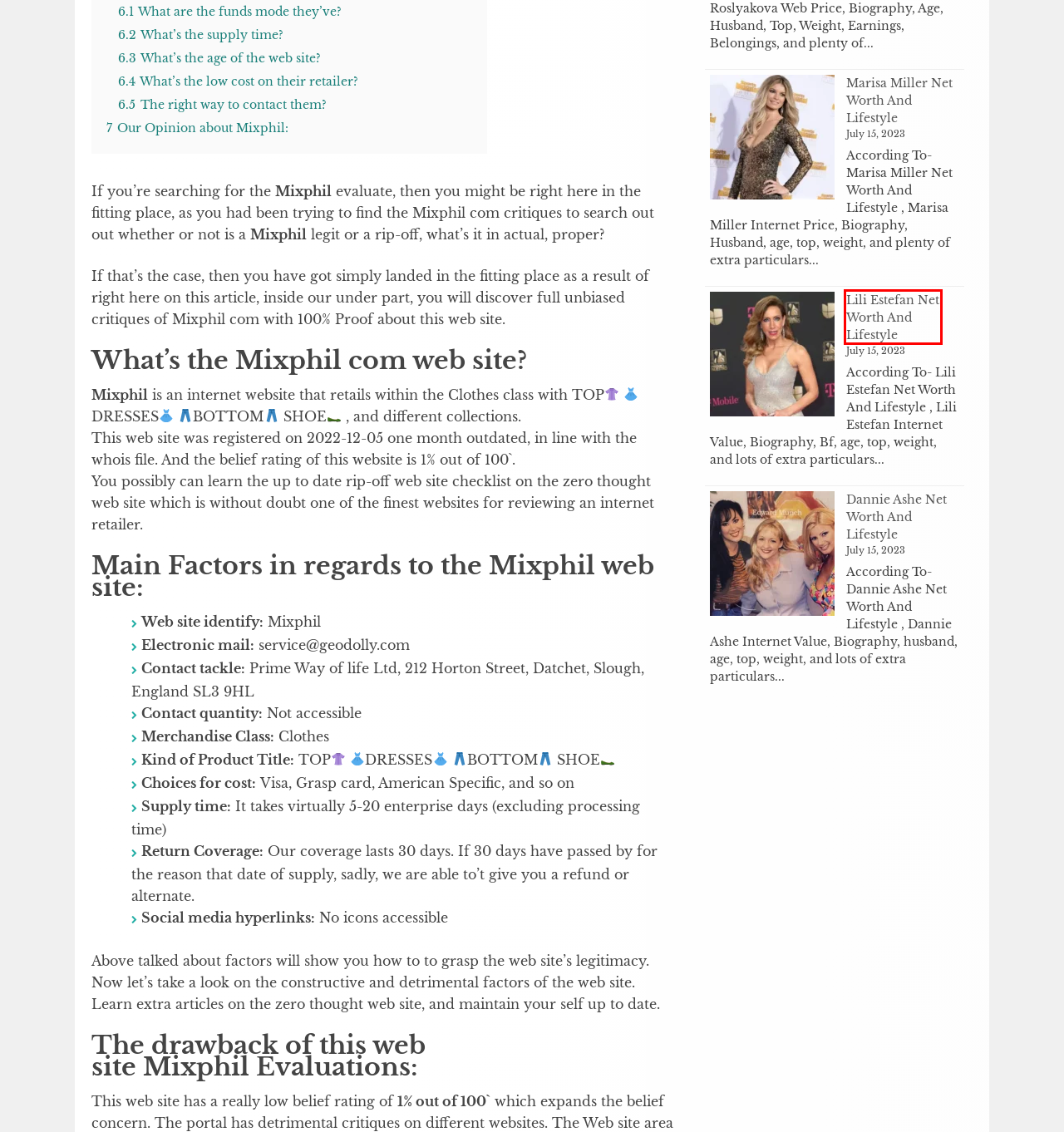Consider the screenshot of a webpage with a red bounding box and select the webpage description that best describes the new page that appears after clicking the element inside the red box. Here are the candidates:
A. Dannie Ashe Net Worth And Lifestyle
B. Marisa Miller Net Worth And Lifestyle
C. Log In ‹ Financial — WordPress
D. Financial Tips Archives - Financial
E. Lili Estefan Net Worth And Lifestyle
F. CRYPTO CURRENCY Archives - Financial
G. Business Archives - Financial
H. Scott McKenzie, Author at Financial

E